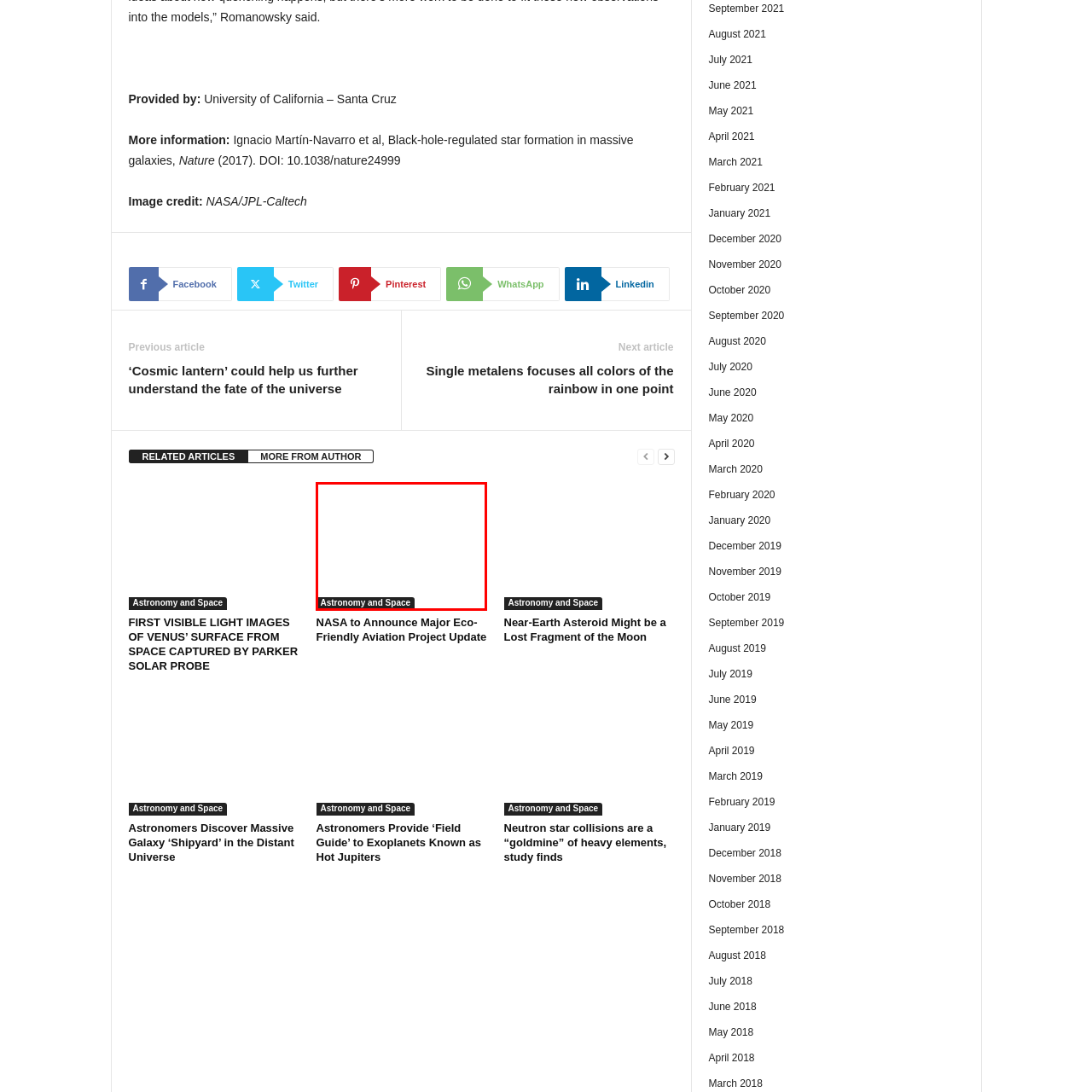Analyze the image highlighted by the red bounding box and give a one-word or phrase answer to the query: What fields does NASA contribute to?

Astronomy and space